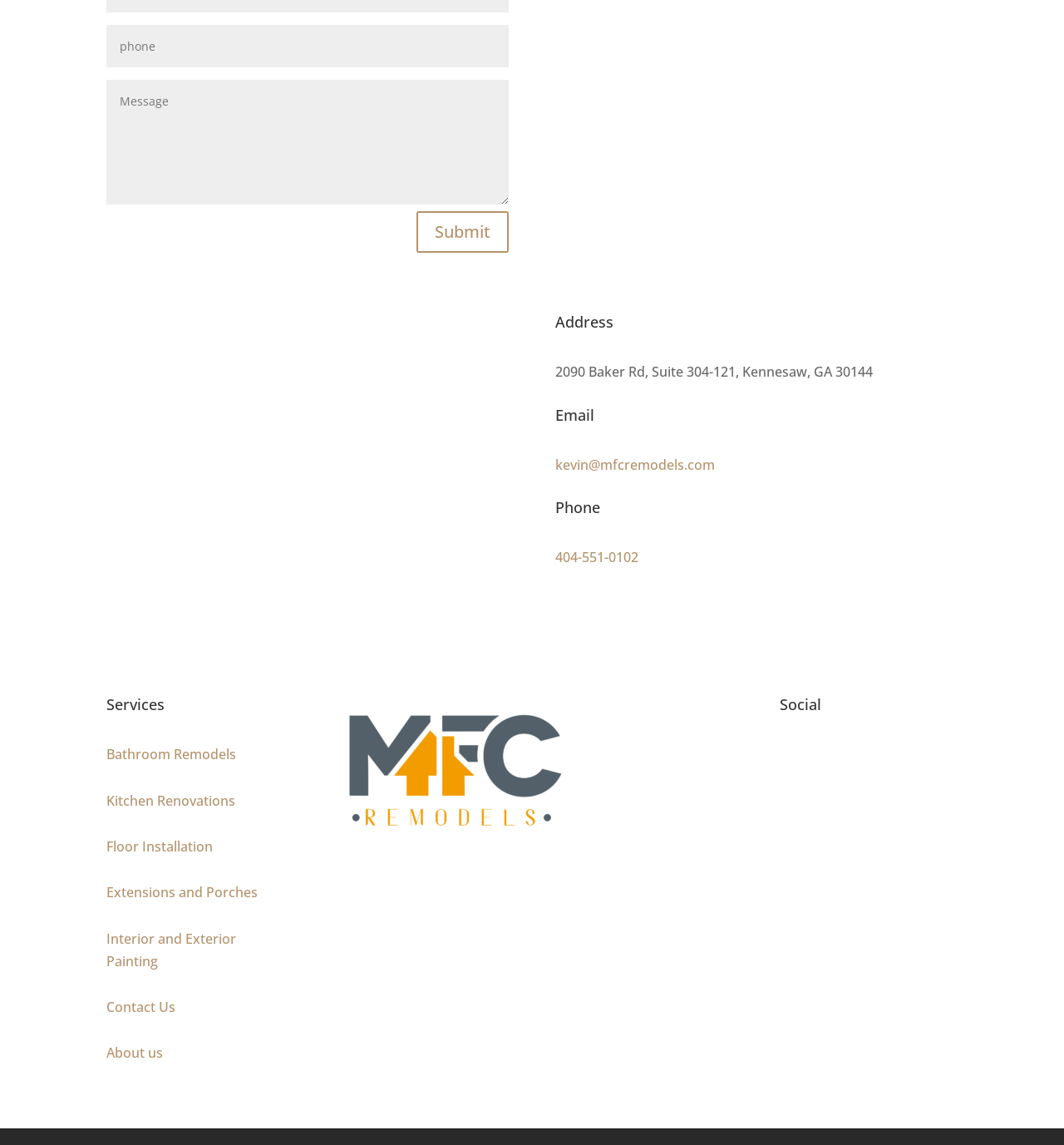Can you specify the bounding box coordinates for the region that should be clicked to fulfill this instruction: "Check social media".

[0.788, 0.649, 0.813, 0.673]